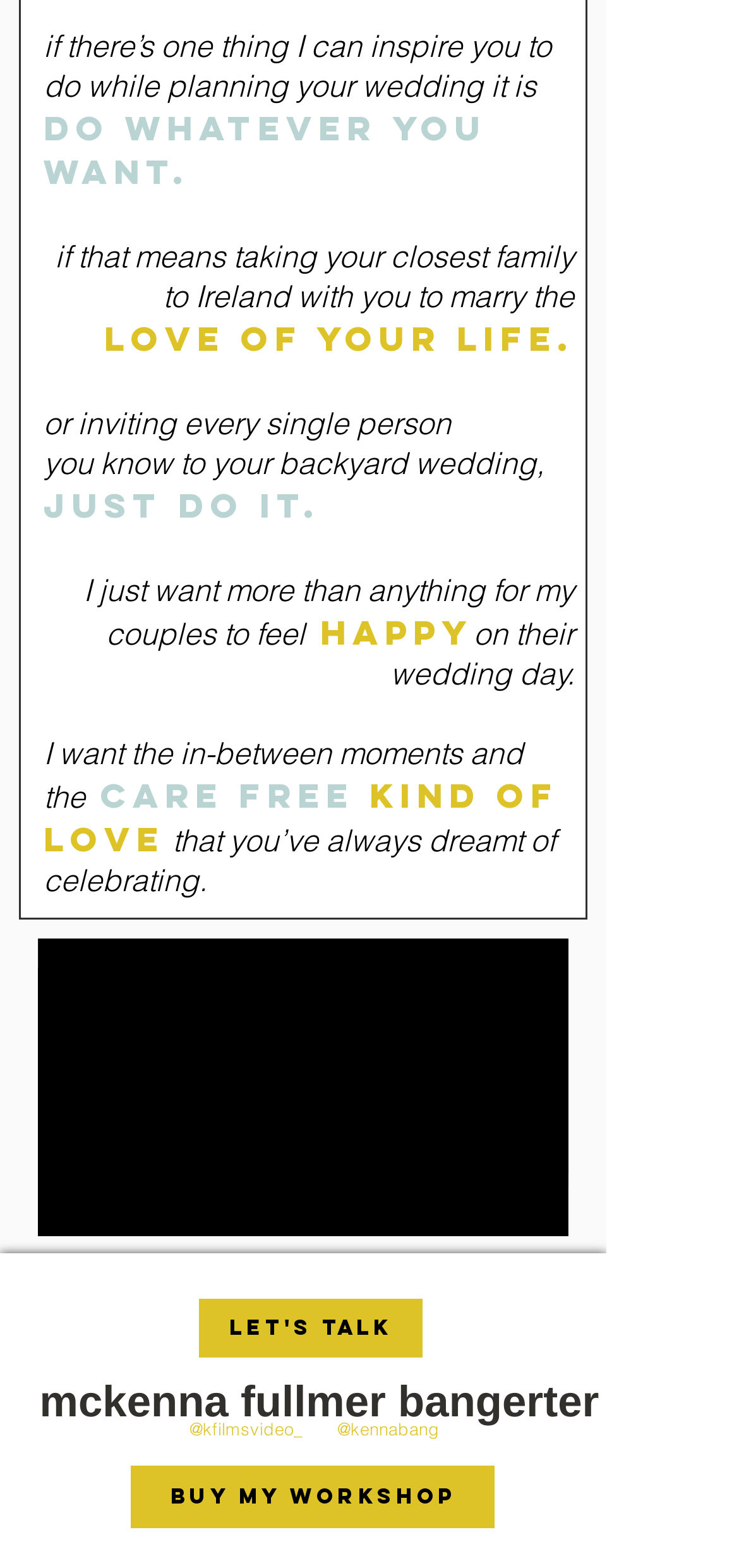How many buttons are there on the webpage?
Answer the question with a detailed and thorough explanation.

There are two buttons on the webpage, one labeled 'Play video' and the other labeled 'Mute', both of which are located near the top of the webpage.